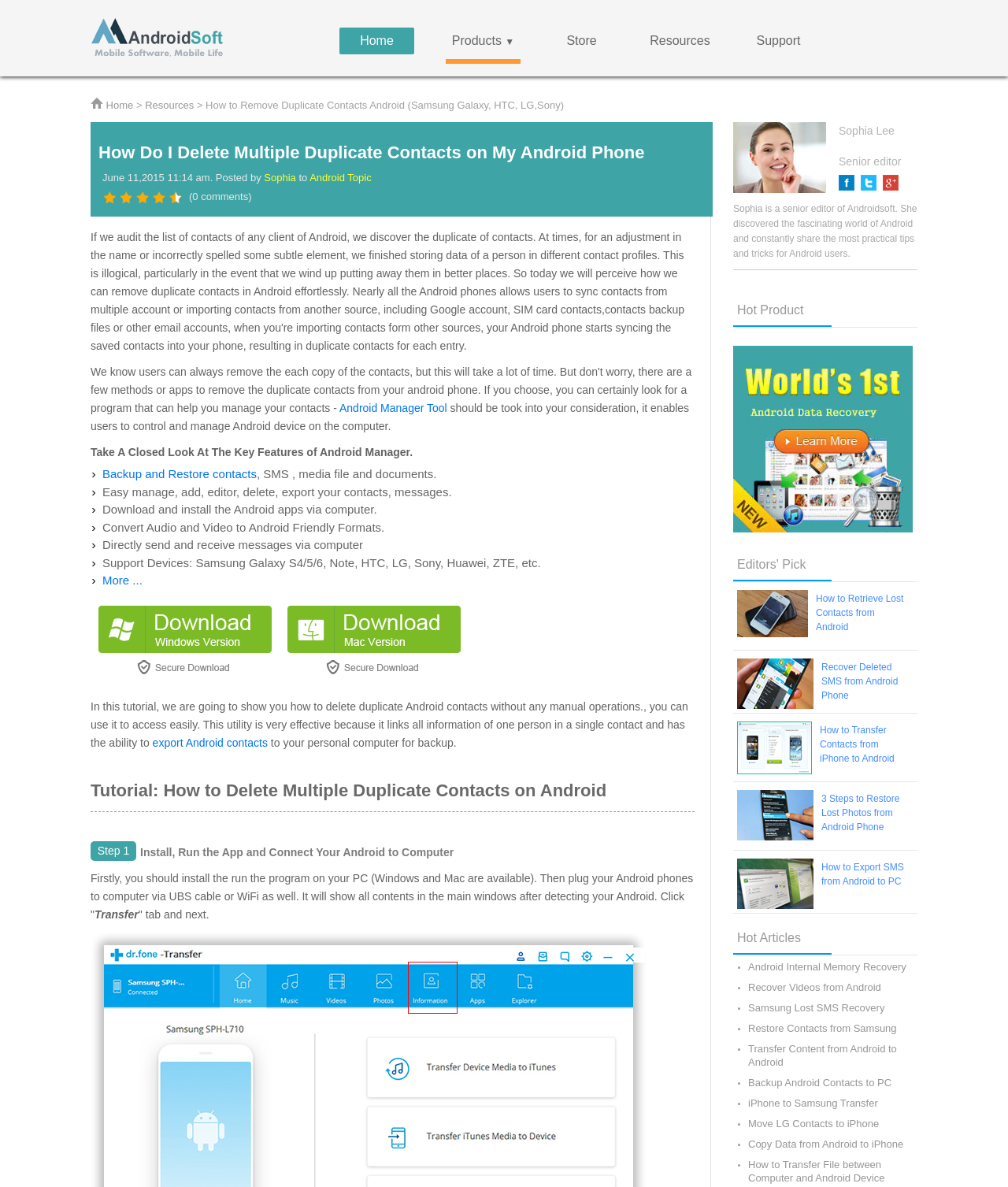Can you identify and provide the main heading of the webpage?

How Do I Delete Multiple Duplicate Contacts on My Android Phone